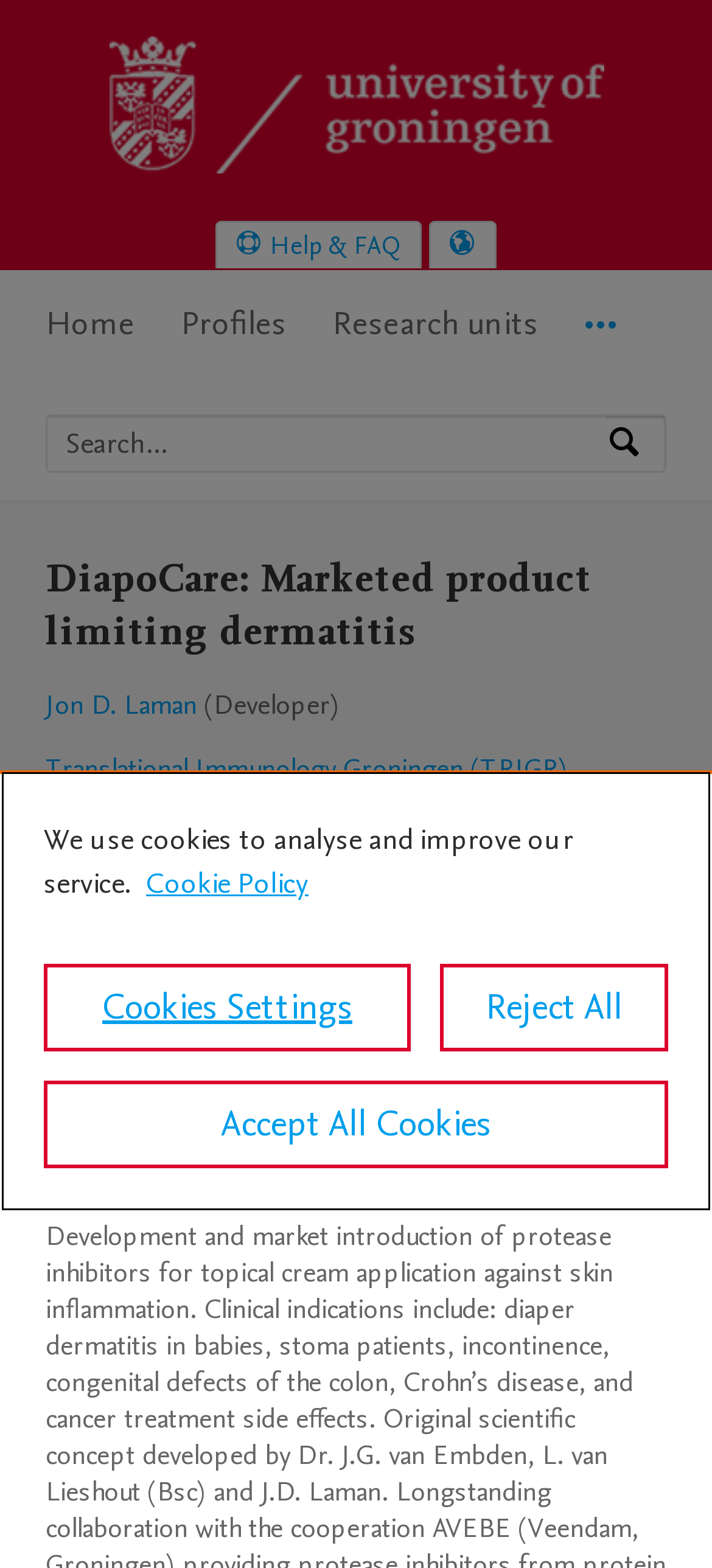Please specify the bounding box coordinates of the area that should be clicked to accomplish the following instruction: "Select language". The coordinates should consist of four float numbers between 0 and 1, i.e., [left, top, right, bottom].

[0.605, 0.142, 0.695, 0.171]